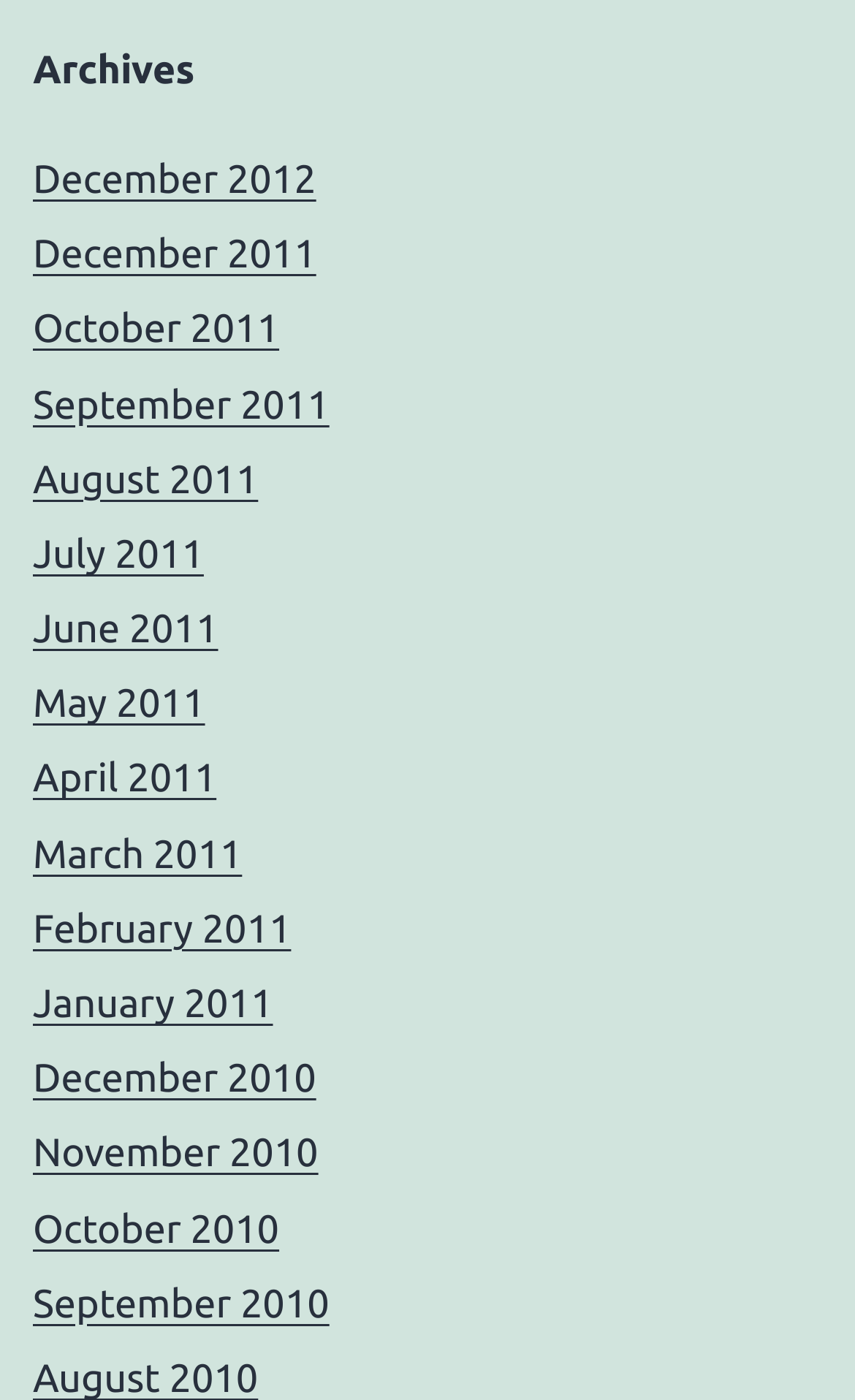Determine the bounding box coordinates for the area you should click to complete the following instruction: "view September 2011 archives".

[0.038, 0.273, 0.385, 0.305]